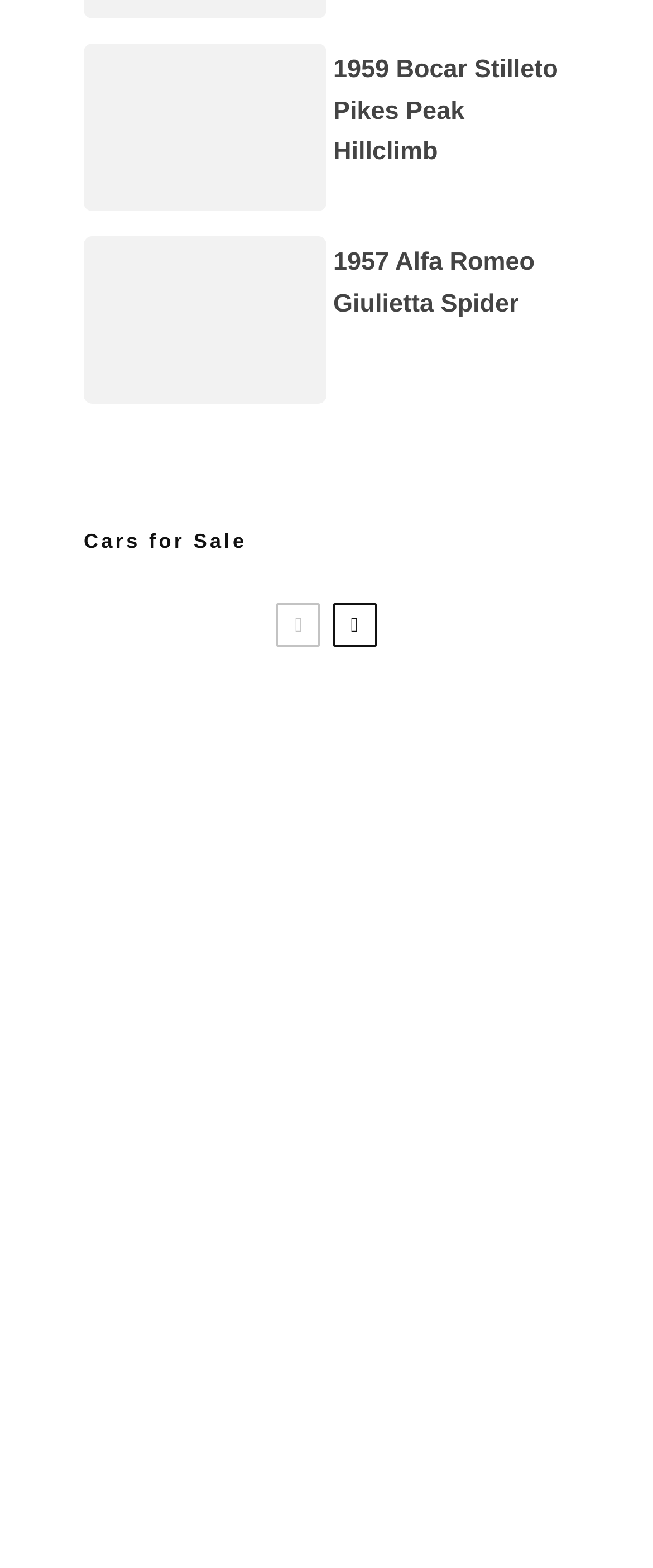Please answer the following query using a single word or phrase: 
What is the theme of the webpage?

Cars for Sale